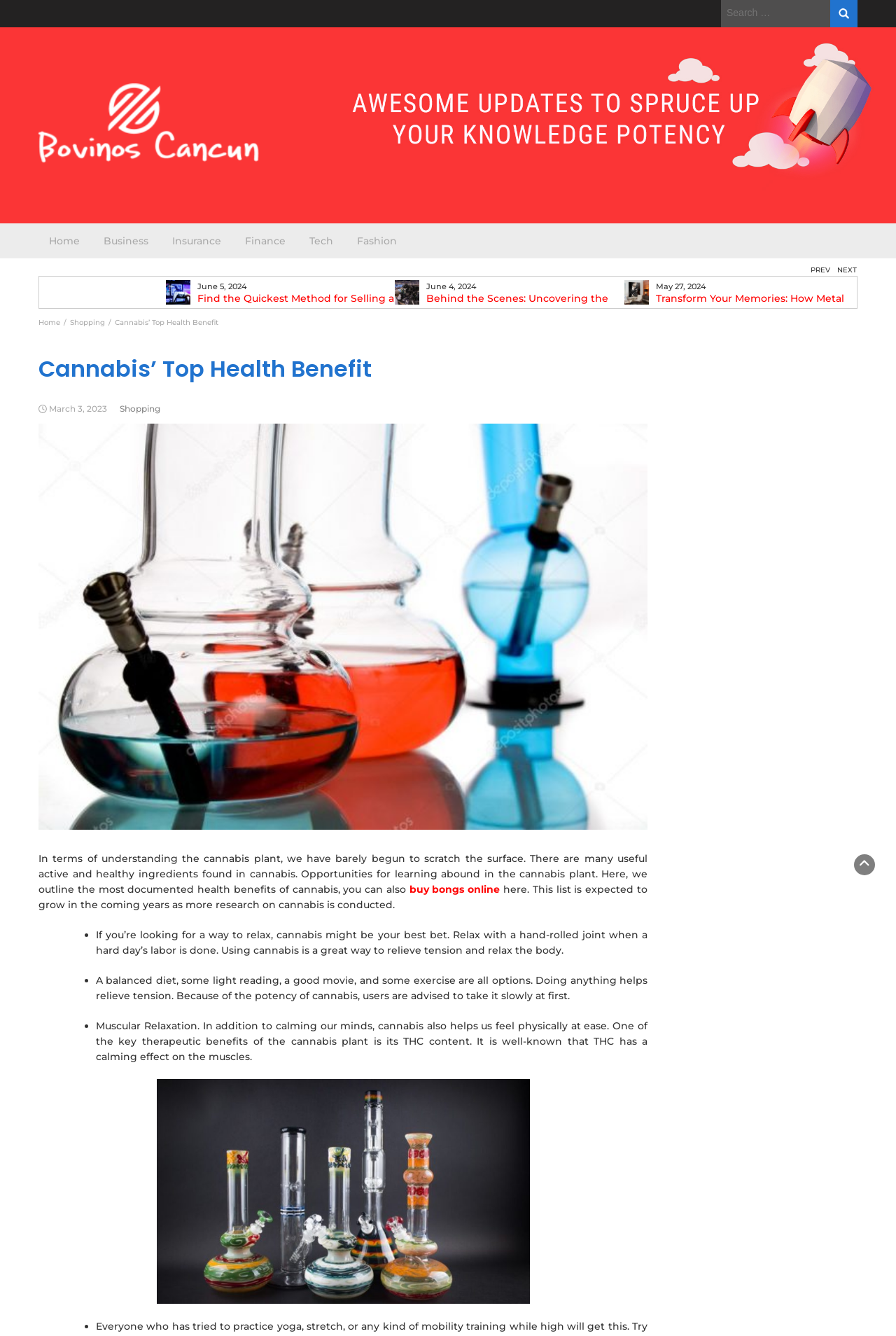Using the format (top-left x, top-left y, bottom-right x, bottom-right y), provide the bounding box coordinates for the described UI element. All values should be floating point numbers between 0 and 1: alt="How to run a business?"

[0.043, 0.088, 0.29, 0.098]